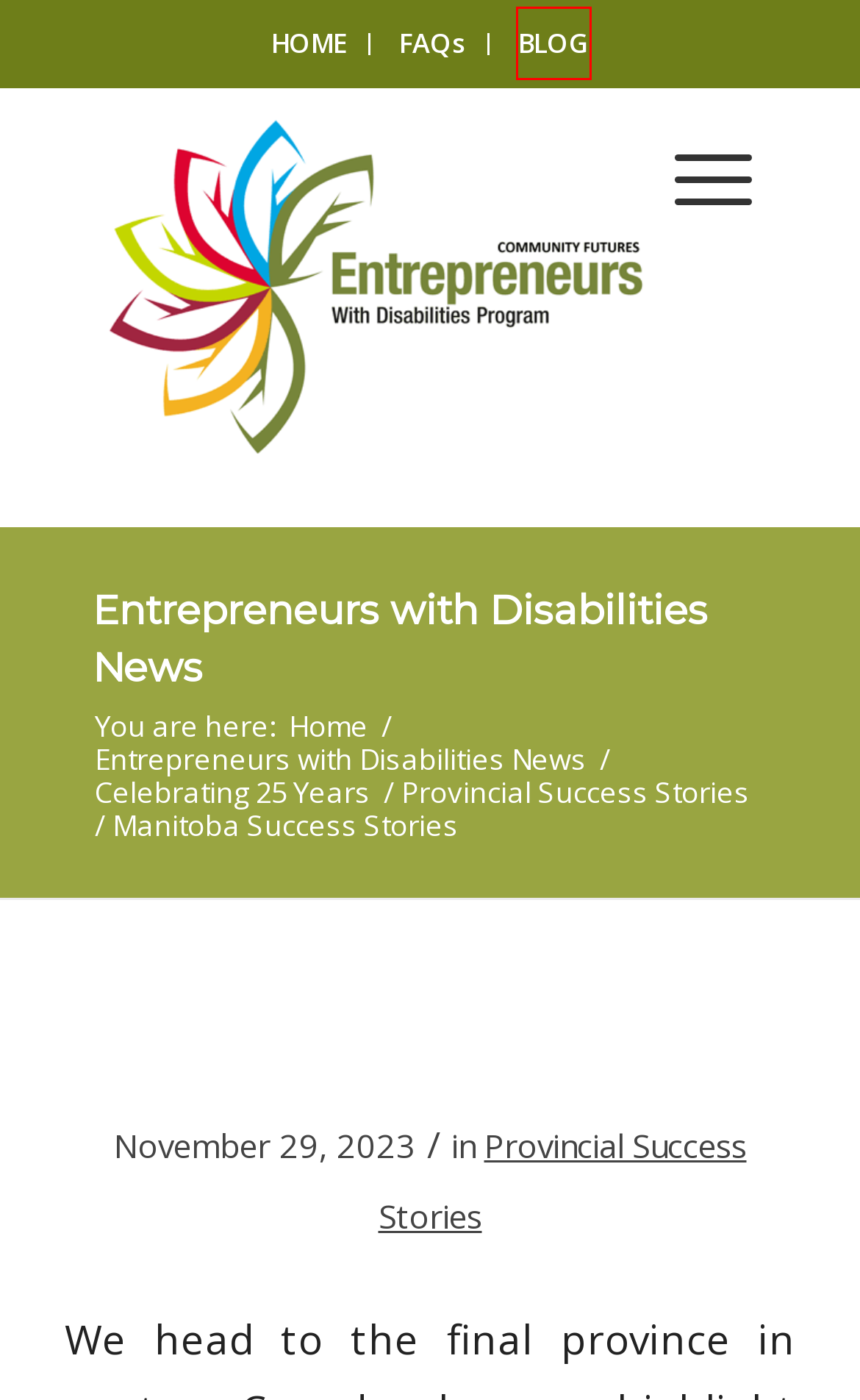View the screenshot of the webpage containing a red bounding box around a UI element. Select the most fitting webpage description for the new page shown after the element in the red bounding box is clicked. Here are the candidates:
A. Entrepreneurs with Disabilities Program (Community Futures Alberta)
B. Cochrane Web Design, Calgary SEO Marketing & WordPress Hosting
C. Provincial Success Stories Archives - Community Futures EDP
D. Accueil - Lecdea
E. Community Futures Alberta Entrepreneurs with Disabilities Program Blog
F. About — Ashley Voth Stroke Recovery
G. Celebrating 25 Years Archives - Community Futures EDP
H. FAQs for the CF Alberta Entrepreneurs with Disabilities Program

E